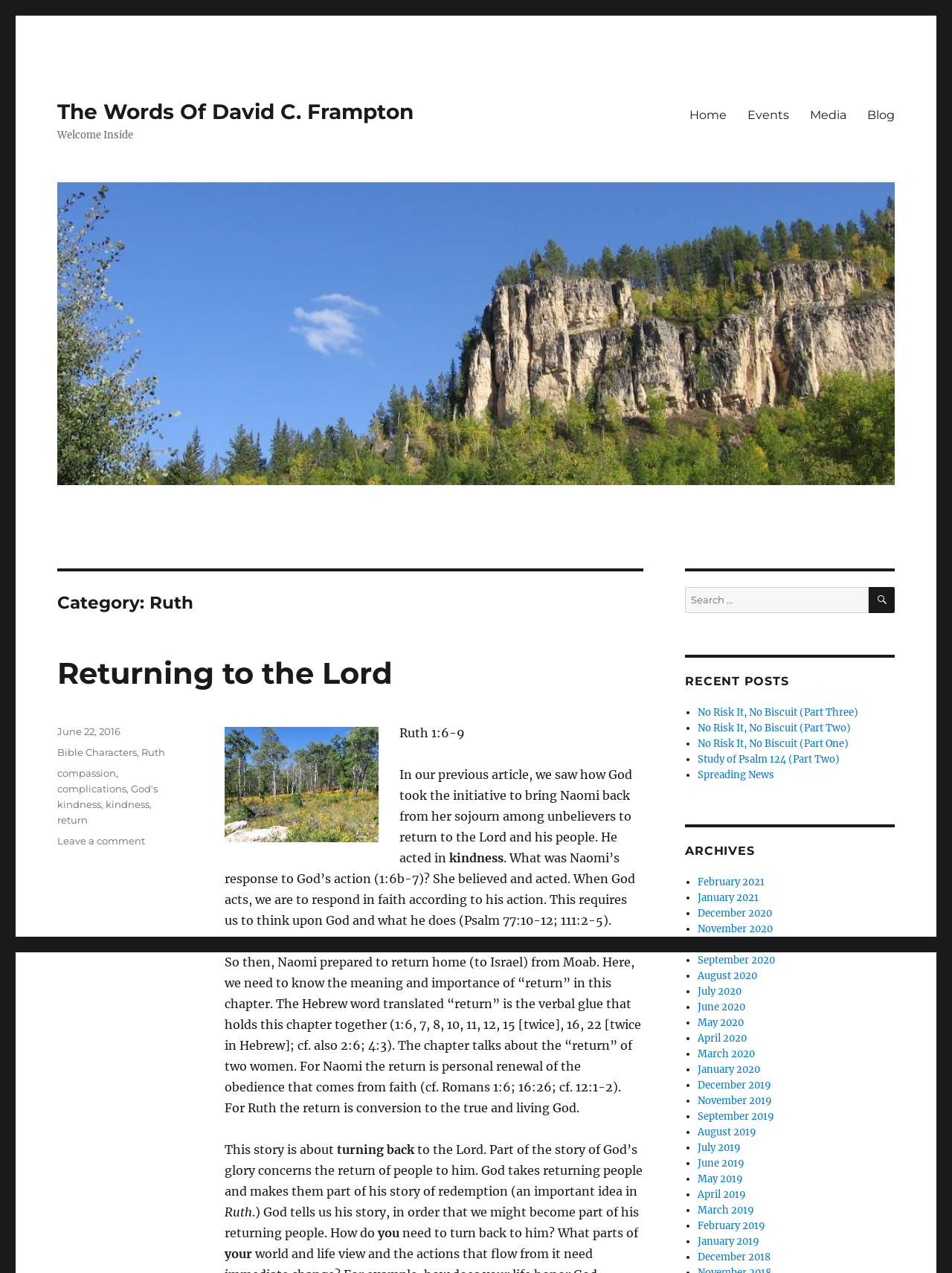Given the webpage screenshot, identify the bounding box of the UI element that matches this description: "Returning to the Lord".

[0.06, 0.514, 0.413, 0.543]